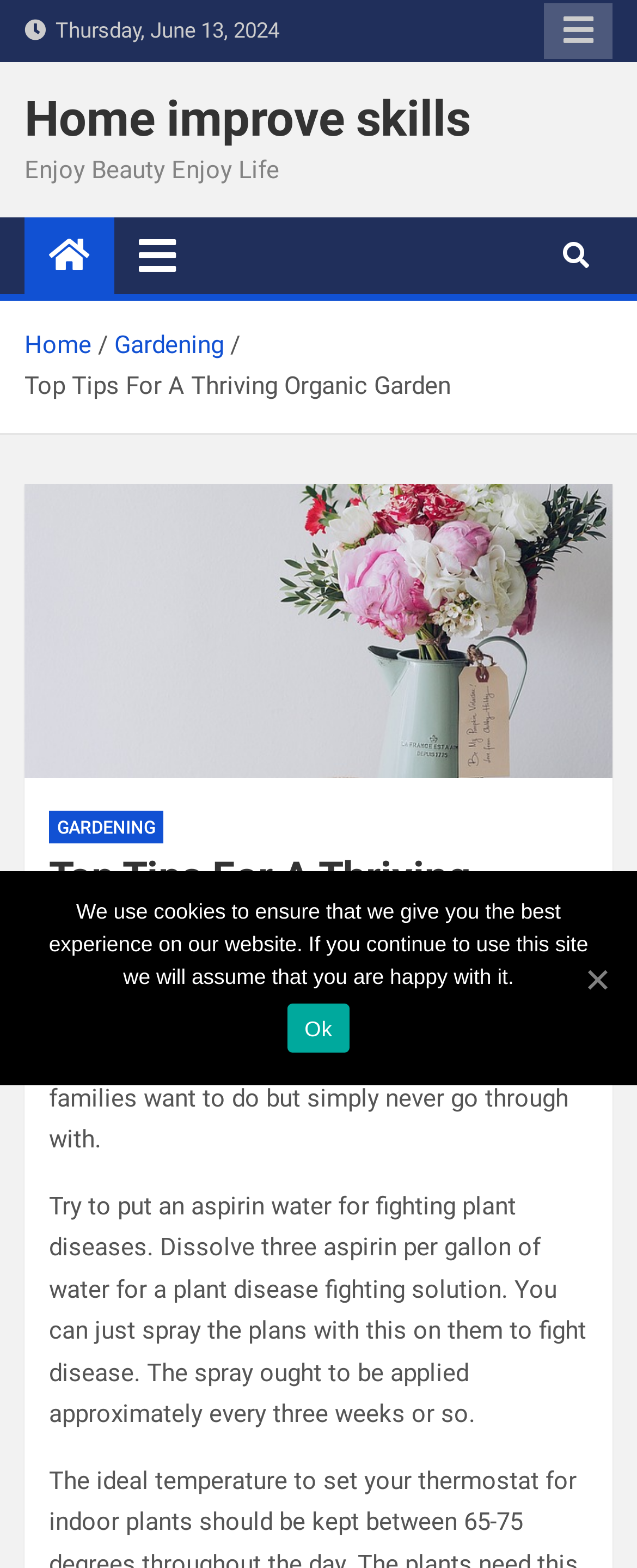Given the description "Home improve skills", determine the bounding box of the corresponding UI element.

[0.038, 0.057, 0.738, 0.094]